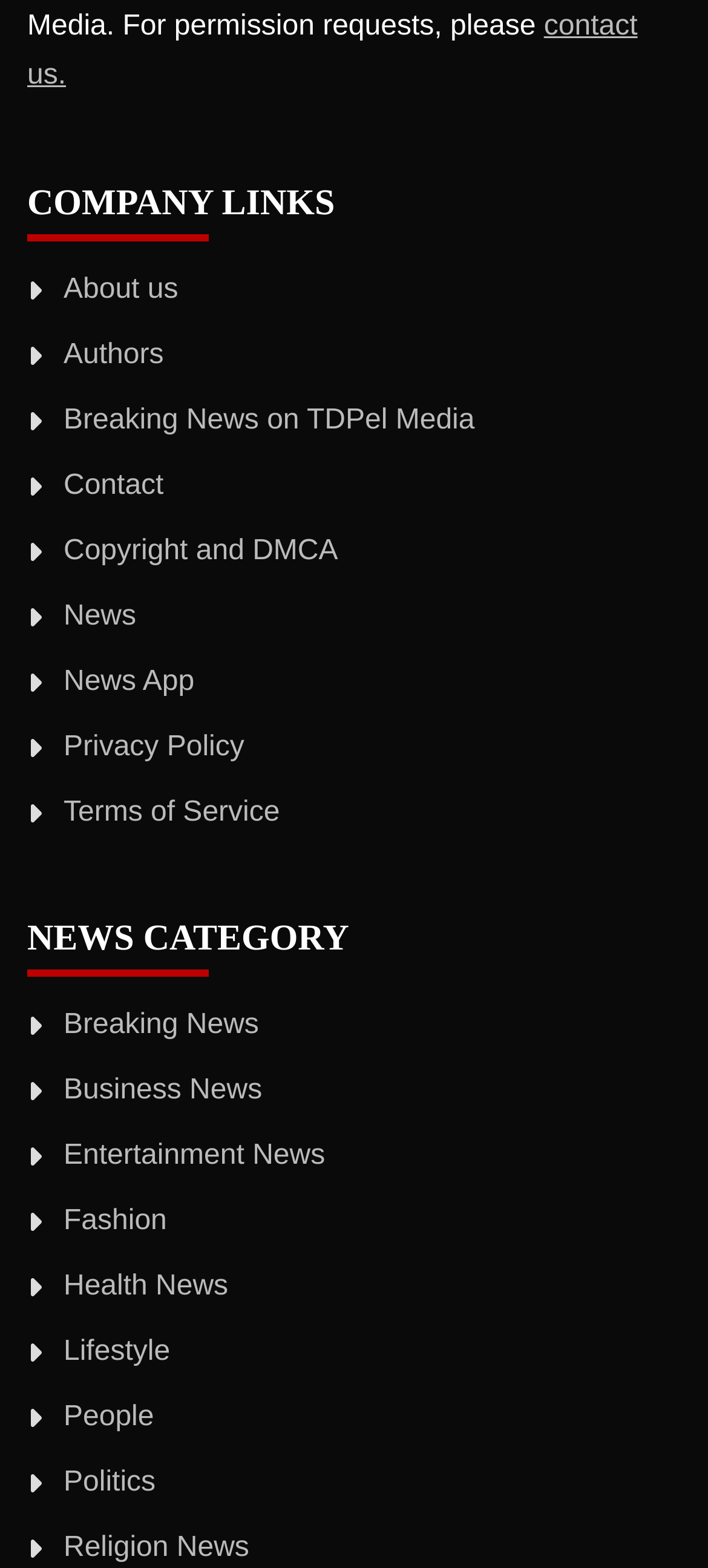Find the bounding box coordinates for the area you need to click to carry out the instruction: "go to contact us page". The coordinates should be four float numbers between 0 and 1, indicated as [left, top, right, bottom].

[0.038, 0.007, 0.9, 0.058]